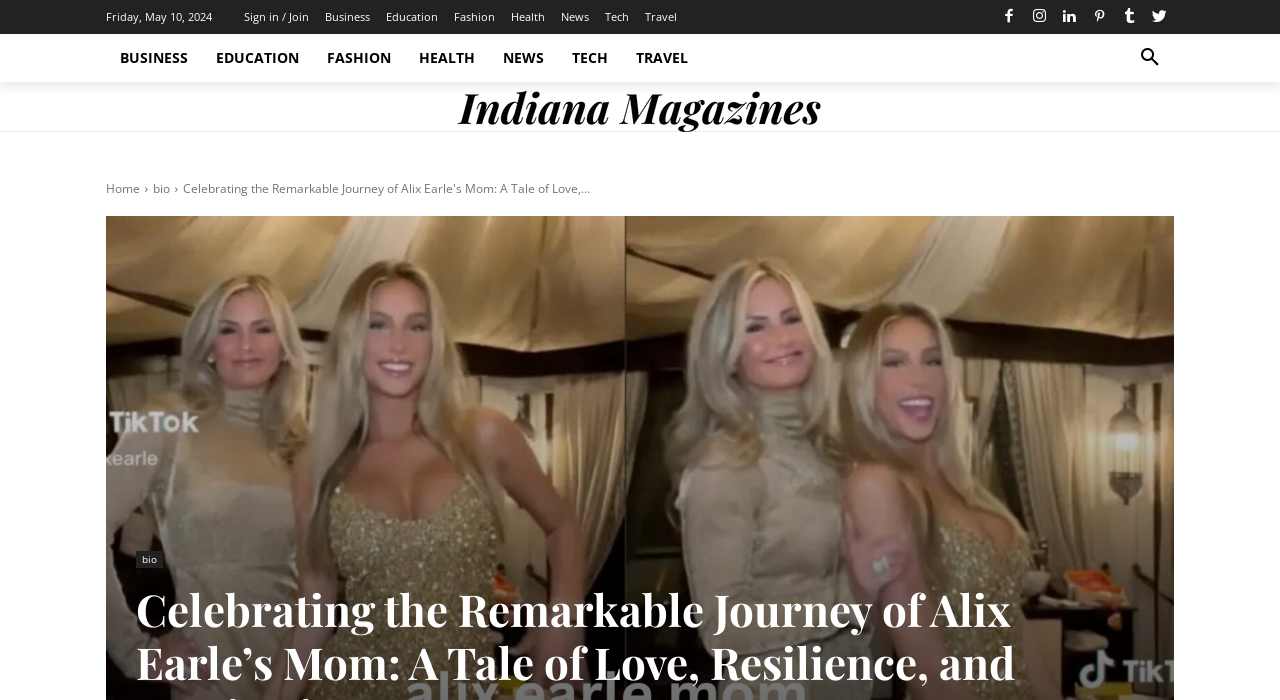Locate the bounding box coordinates of the element to click to perform the following action: 'View 'News/Blog' page'. The coordinates should be given as four float values between 0 and 1, in the form of [left, top, right, bottom].

None